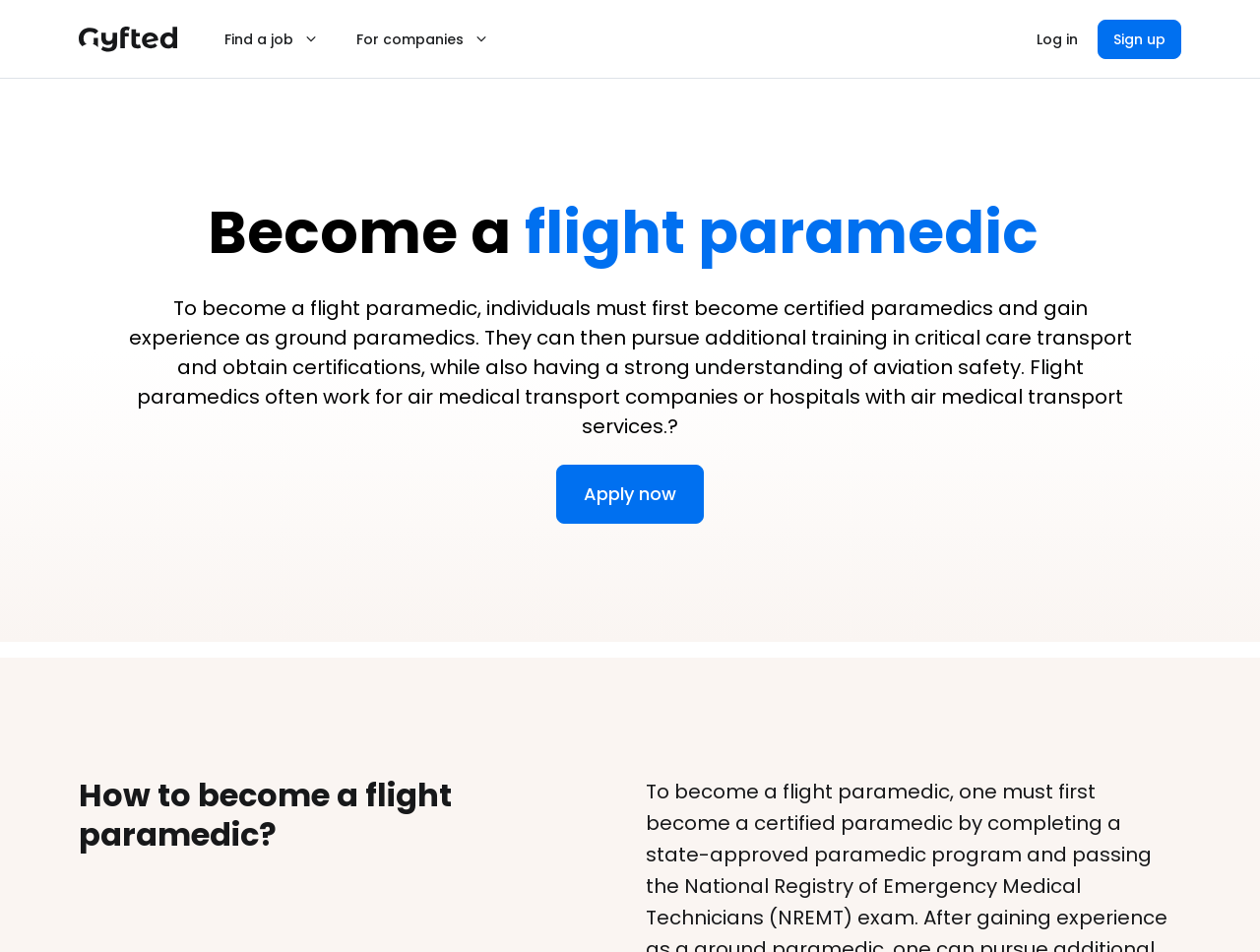Identify the main title of the webpage and generate its text content.

Become a
flight paramedic